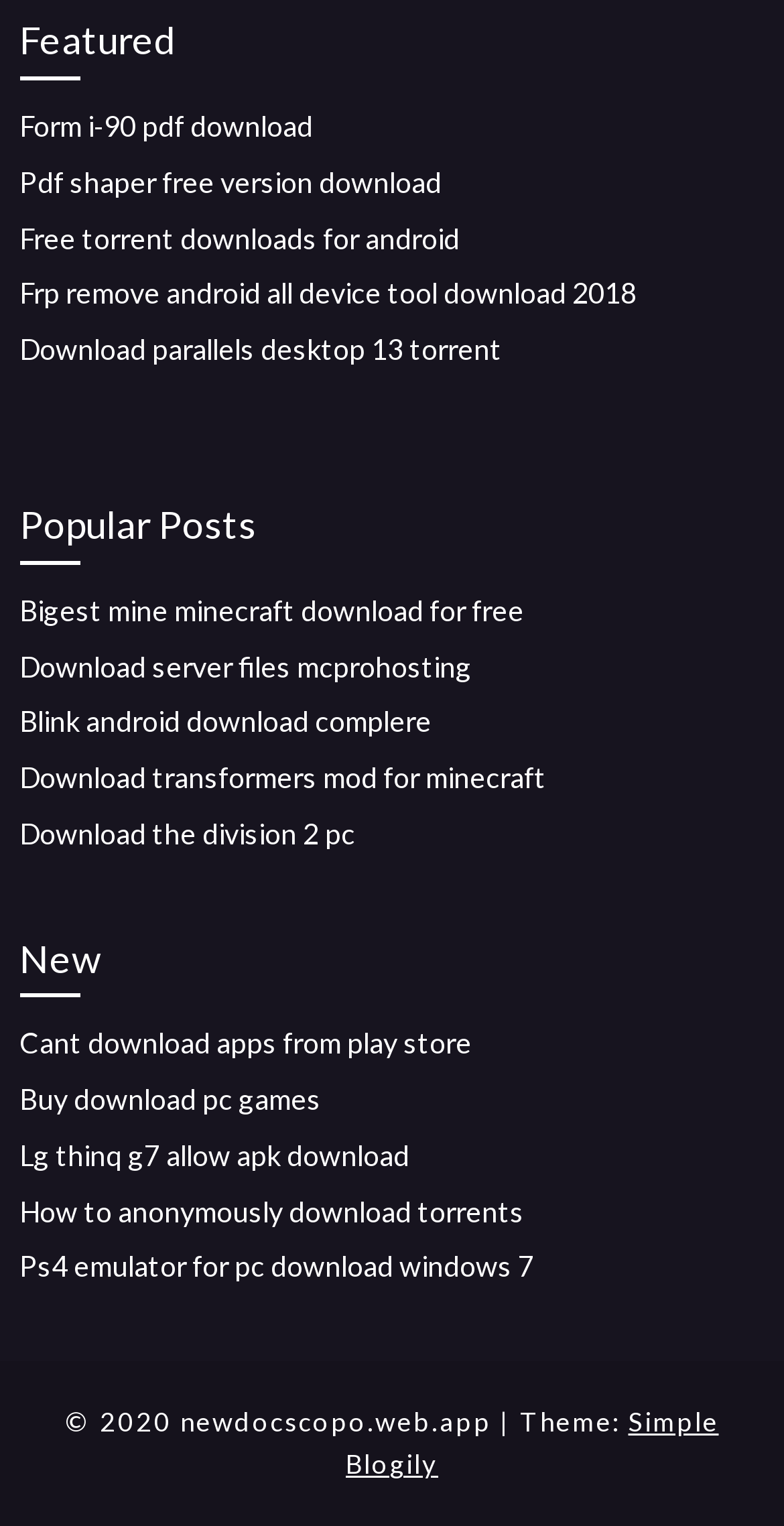Bounding box coordinates are specified in the format (top-left x, top-left y, bottom-right x, bottom-right y). All values are floating point numbers bounded between 0 and 1. Please provide the bounding box coordinate of the region this sentence describes: Simple Blogily

[0.441, 0.921, 0.917, 0.97]